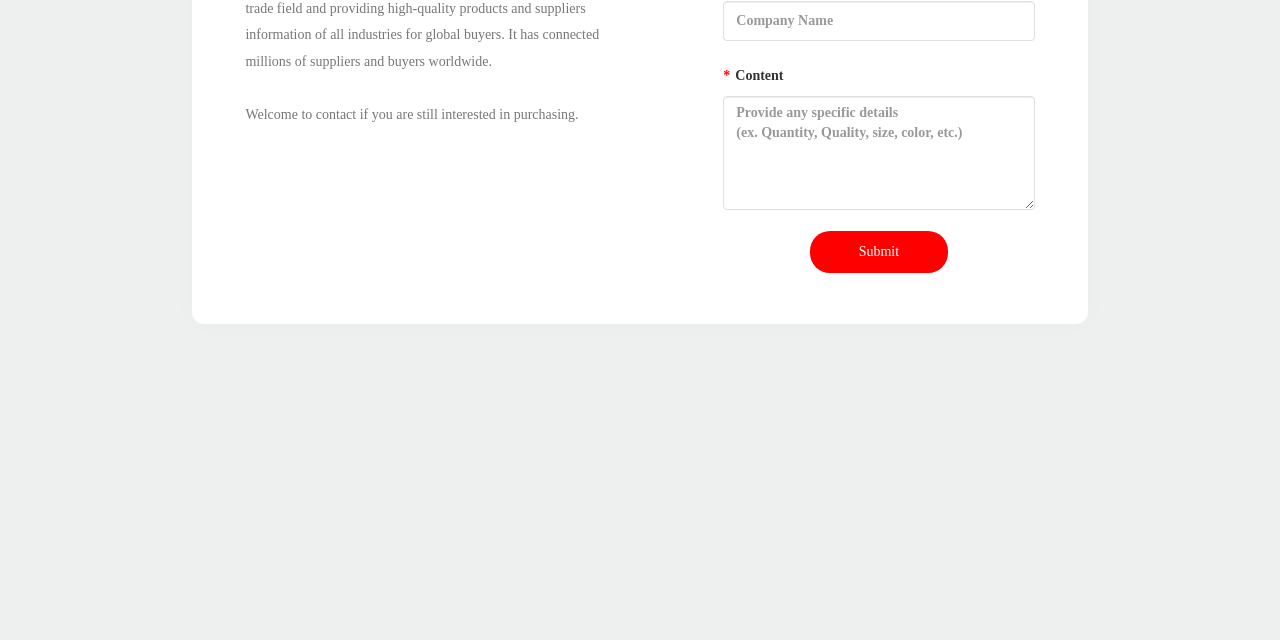Refer to the element description Submit and identify the corresponding bounding box in the screenshot. Format the coordinates as (top-left x, top-left y, bottom-right x, bottom-right y) with values in the range of 0 to 1.

[0.633, 0.361, 0.741, 0.427]